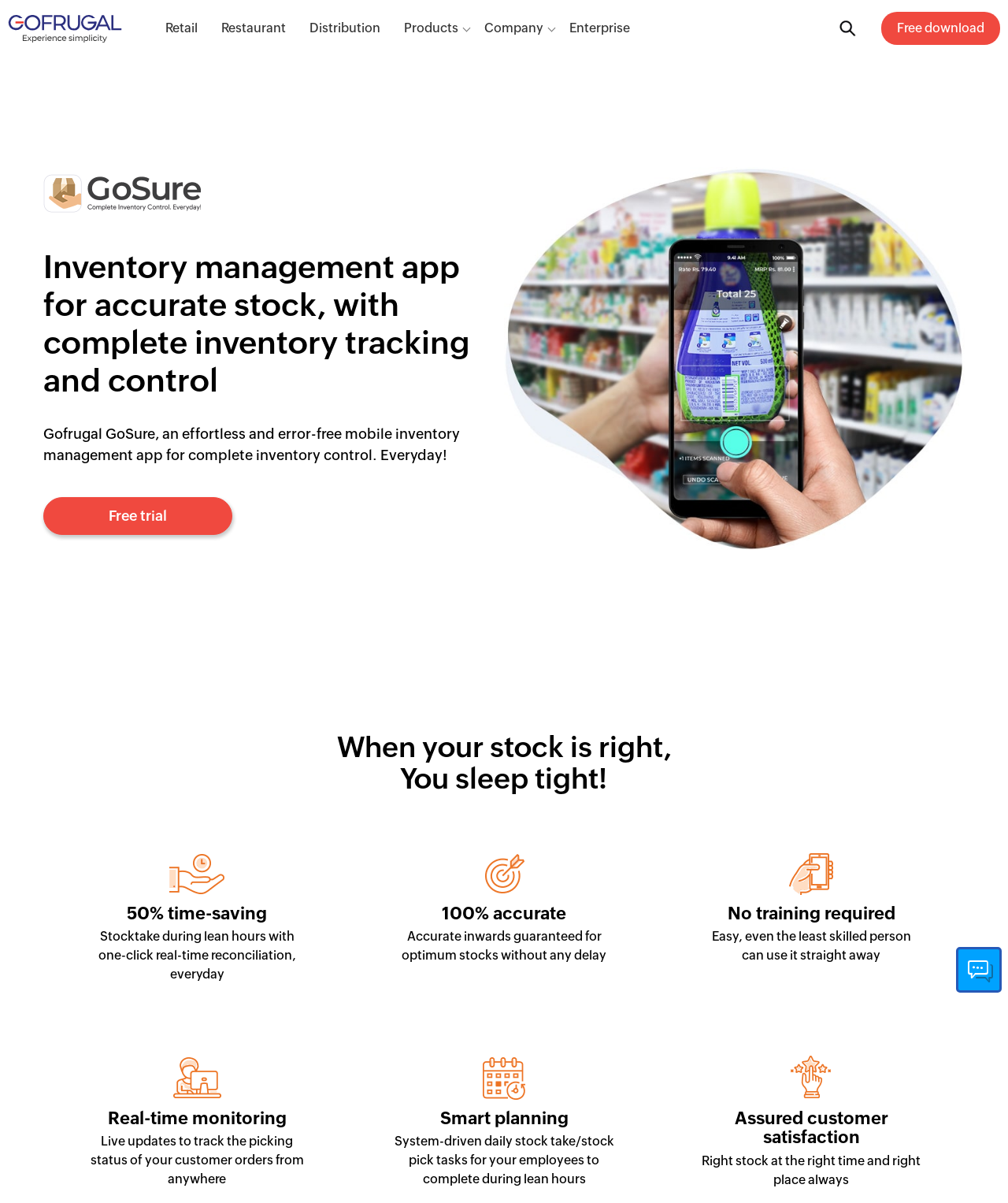Articulate a detailed summary of the webpage's content and design.

This webpage is about GoSure, an inventory management app for mobile devices. At the top left corner, there is a Gofrugal brand logo. Below the logo, there are six links: Retail, Restaurant, Distribution, Products, Company, and Enterprise, which are aligned horizontally across the top of the page.

The main content of the page is divided into two sections. On the left side, there are three headings that describe the app's features: "Inventory management app for accurate stock, with complete inventory tracking and control", "Gofrugal GoSure, an effortless and error-free mobile inventory management app for complete inventory control. Everyday!", and "When your stock is right, You sleep tight!". Below these headings, there is a link to start a free trial.

On the right side, there is a large image of a mobile stock take app. Below the image, there are four sections, each with a heading and a brief description. The headings are "50% time-saving", "100% accurate", "No training required", and "Real-time monitoring", and they describe the benefits of using the app. Each section also has a brief text that elaborates on the heading.

At the bottom of the page, there are three more sections with headings: "Smart planning", "Assured customer satisfaction", and another "Real-time monitoring" section. These sections also have brief descriptions that explain how the app can help with daily stock take tasks, customer satisfaction, and live updates.

Finally, at the top right corner, there is a link to download the app for free.